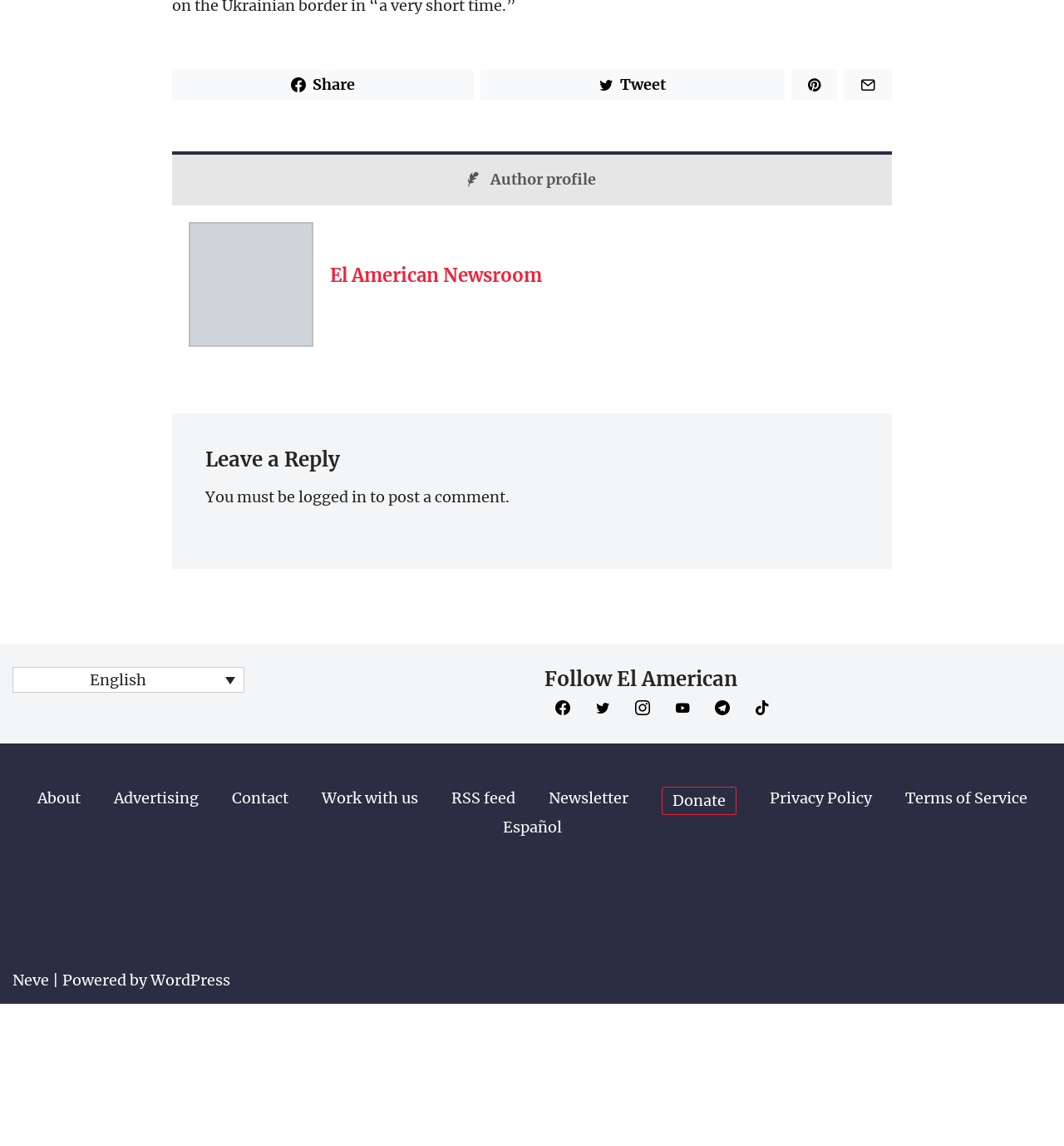Identify and provide the bounding box coordinates of the UI element described: "Work with us". The coordinates should be formatted as [left, top, right, bottom], with each number being a float between 0 and 1.

[0.302, 0.859, 0.393, 0.881]